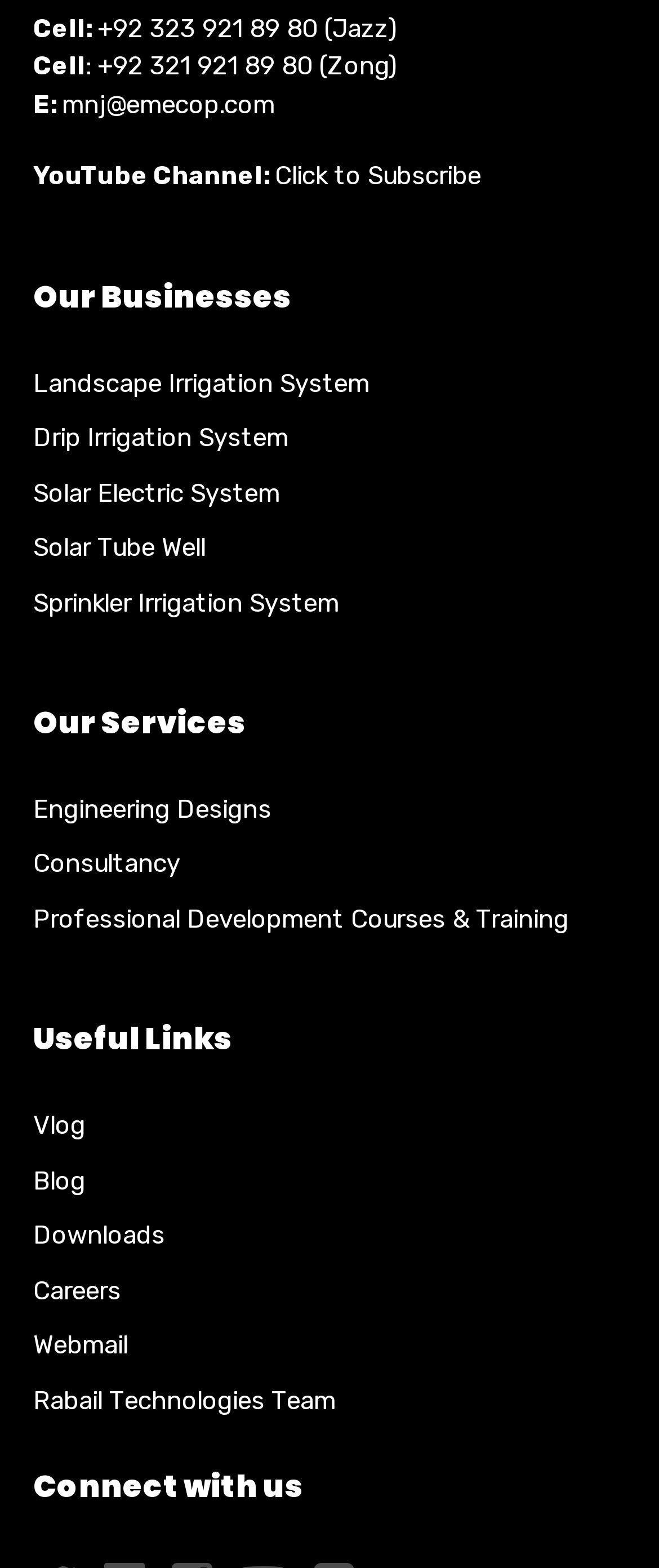Determine the bounding box coordinates of the clickable region to carry out the instruction: "Learn about Landscape Irrigation System".

[0.05, 0.232, 0.56, 0.256]